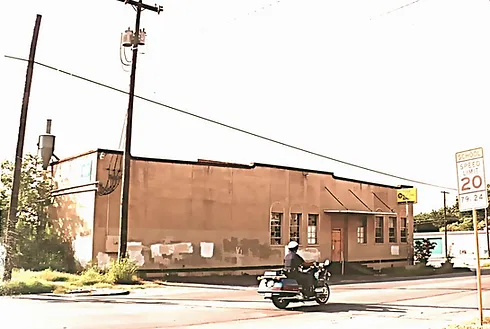Elaborate on the image by describing it in detail.

The image captures a historic building in a neighborhood, likely from the late 20th century, with a motorcycle rider passing by. The building features a flat roof and a simple design, characterized by its beige exterior and several windows that appear to be boarded up or in disrepair. A faded sign is partially visible, hinting at the building's previous purpose, while nearby, a street sign indicates a 20 mph speed limit. The scene conveys a sense of nostalgia and a connection to the past, likely related to the narrative of The 1906, which references the community’s artistic evolution and historical significance. This building stands as a representation of the area’s transformation and the grassroots effort to revive the local arts scene, emphasizing the importance of community and creative expression.